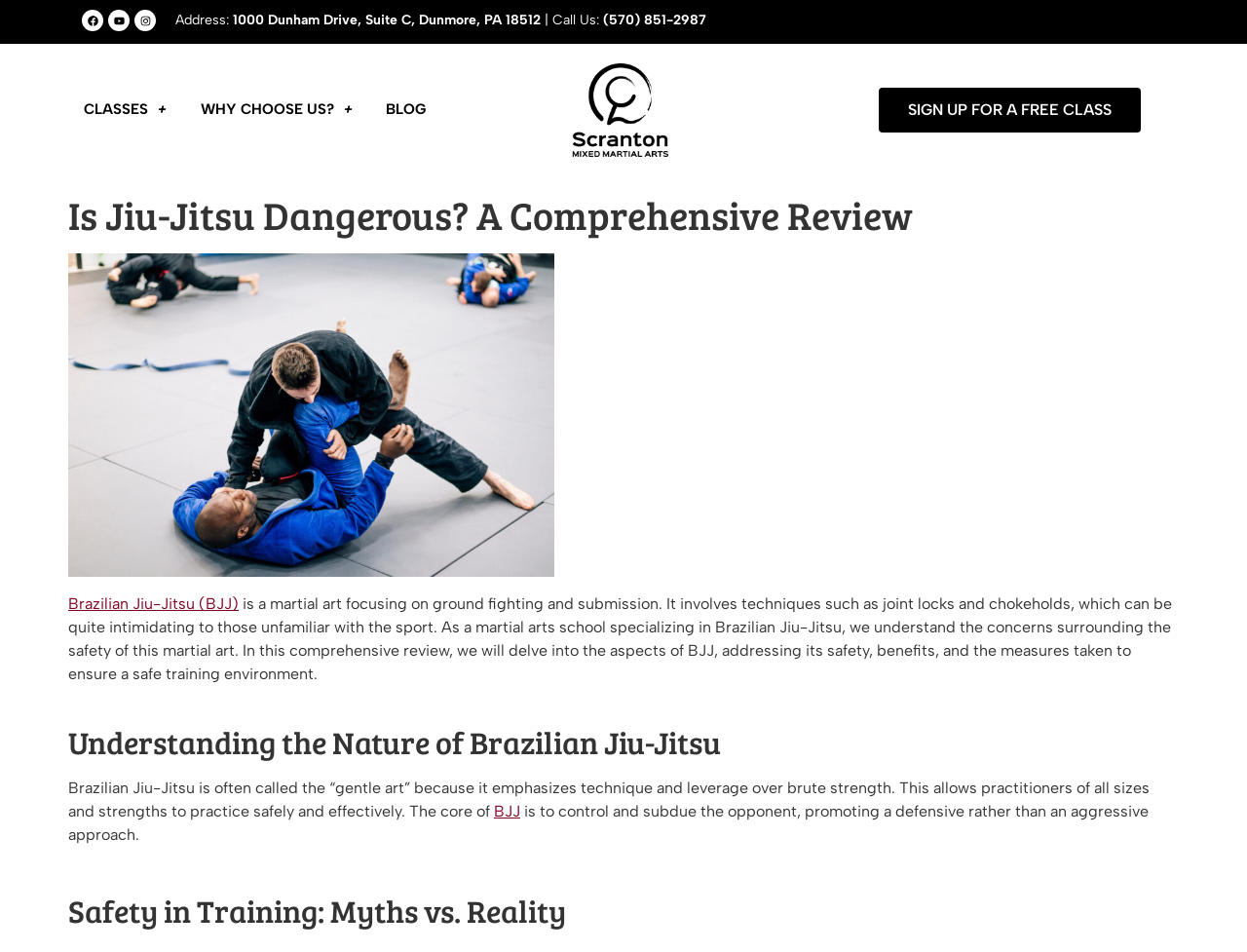What is the purpose of the 'SIGN UP FOR A FREE CLASS' link?
Please analyze the image and answer the question with as much detail as possible.

I inferred the purpose of the link by looking at its text content, which suggests that it allows users to sign up for a free class, likely at Scranton MMA.